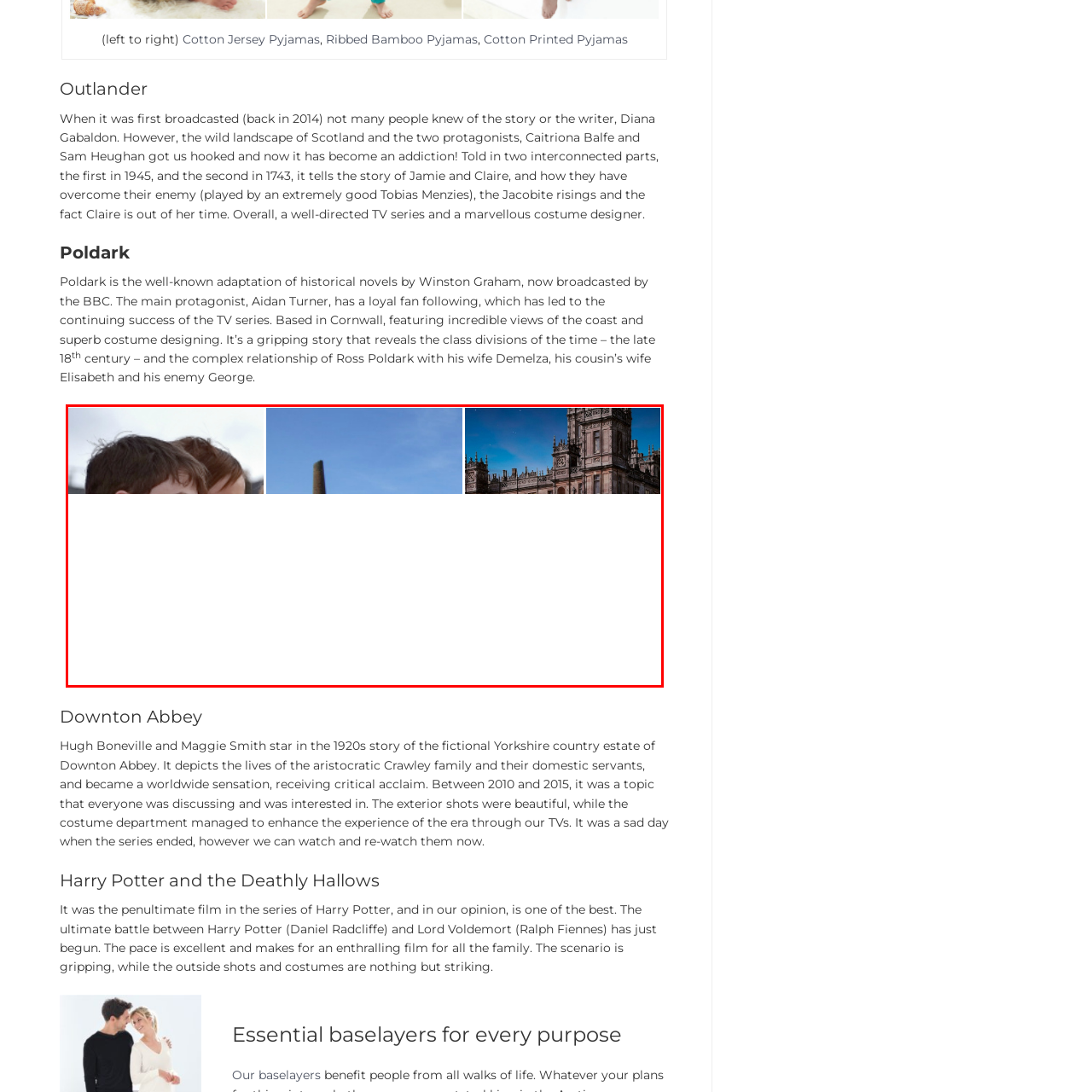Inspect the area within the red bounding box and elaborate on the following question with a detailed answer using the image as your reference: What type of architecture is displayed on the right side of the image?

The right side displays the grand architecture of a stately home, which effectively captures the opulence characteristic of British period dramas.